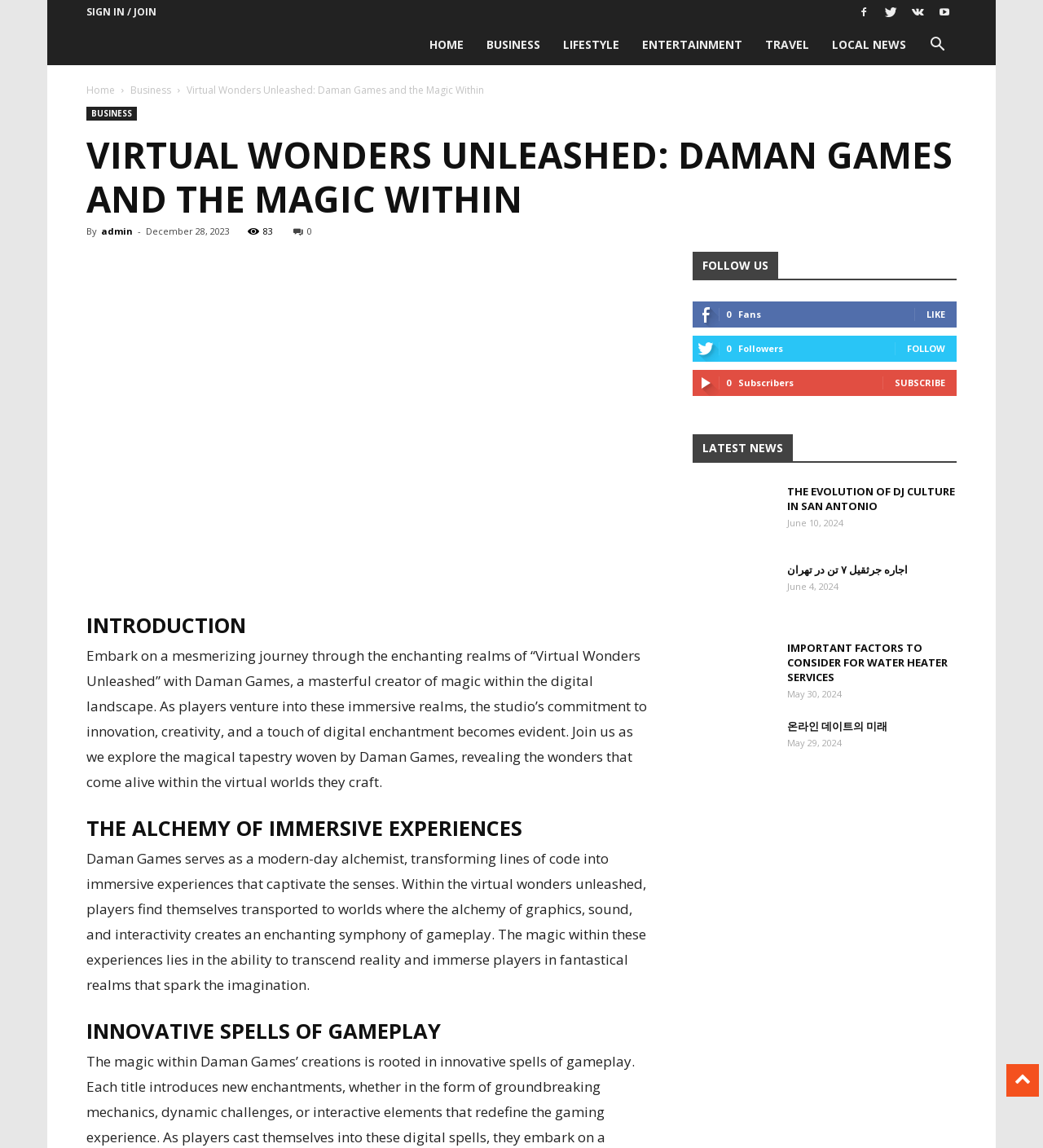Provide the bounding box coordinates for the area that should be clicked to complete the instruction: "Click on the SIGN IN / JOIN link".

[0.083, 0.004, 0.15, 0.016]